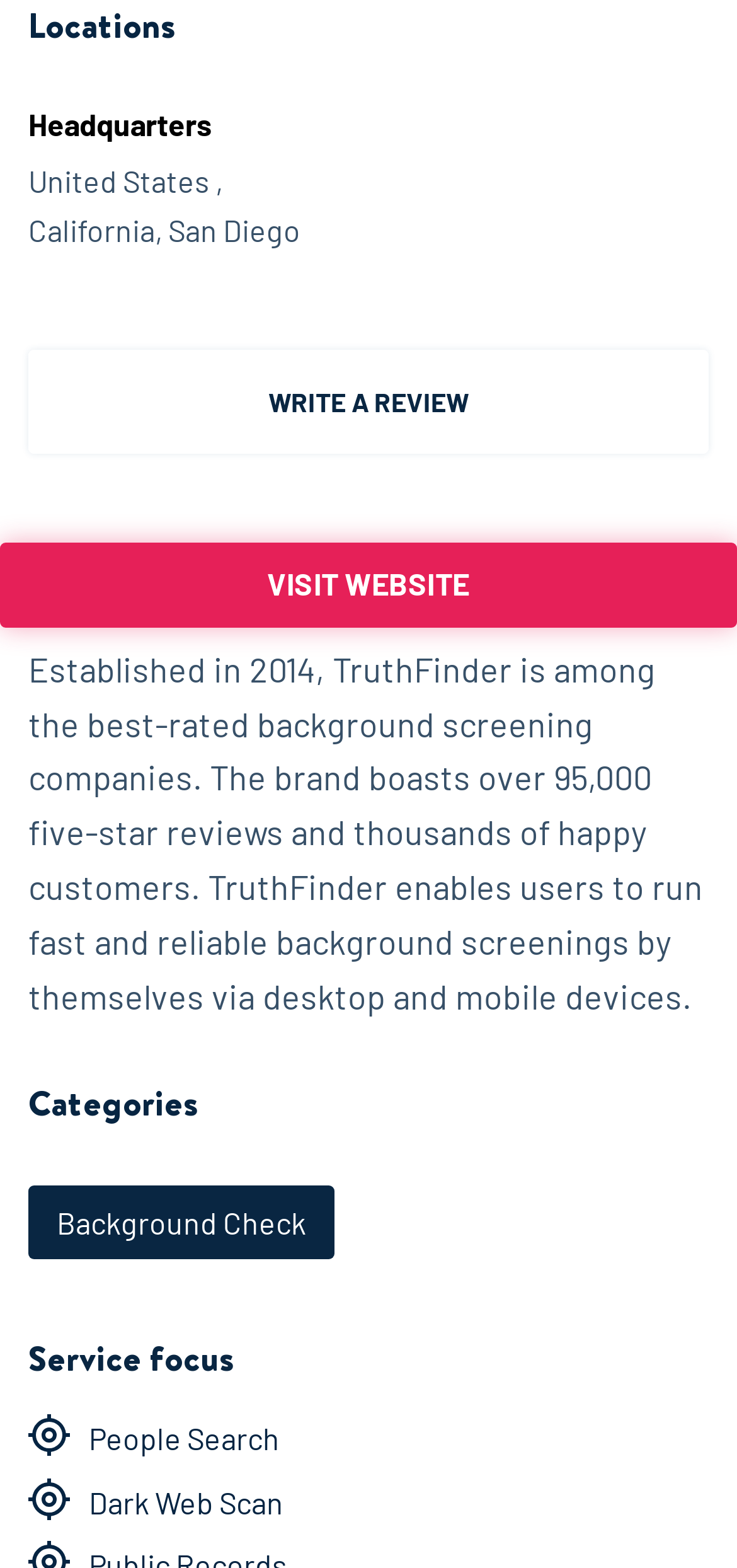Extract the bounding box coordinates for the UI element described as: "name="email" placeholder="Company email"".

[0.177, 0.265, 0.823, 0.325]